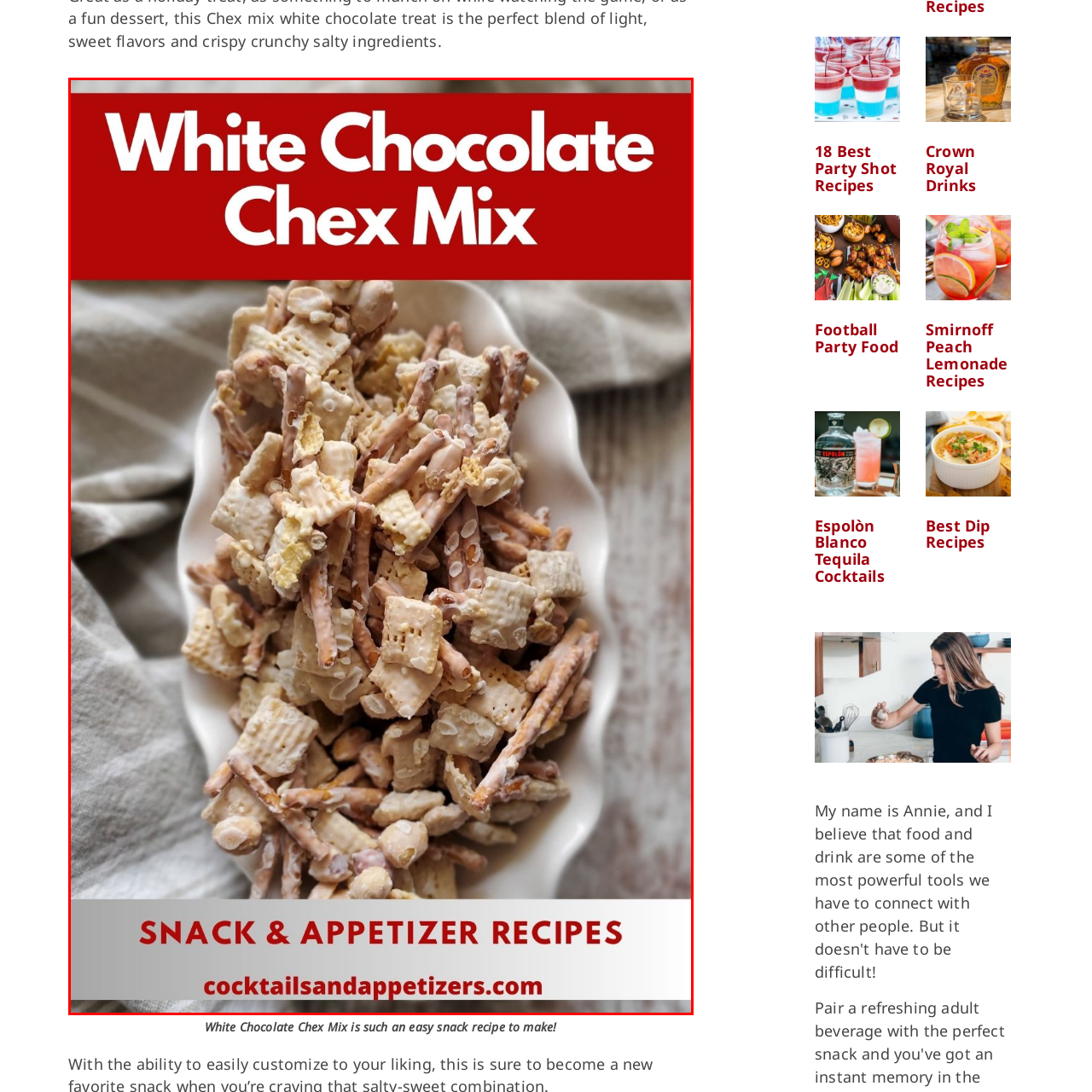Concentrate on the image highlighted by the red boundary and deliver a detailed answer to the following question, using the information from the image:
What is the color of the bowl?

The caption explicitly states that the Chex Mix is arranged in a white bowl, which suggests that the bowl is indeed white in color.